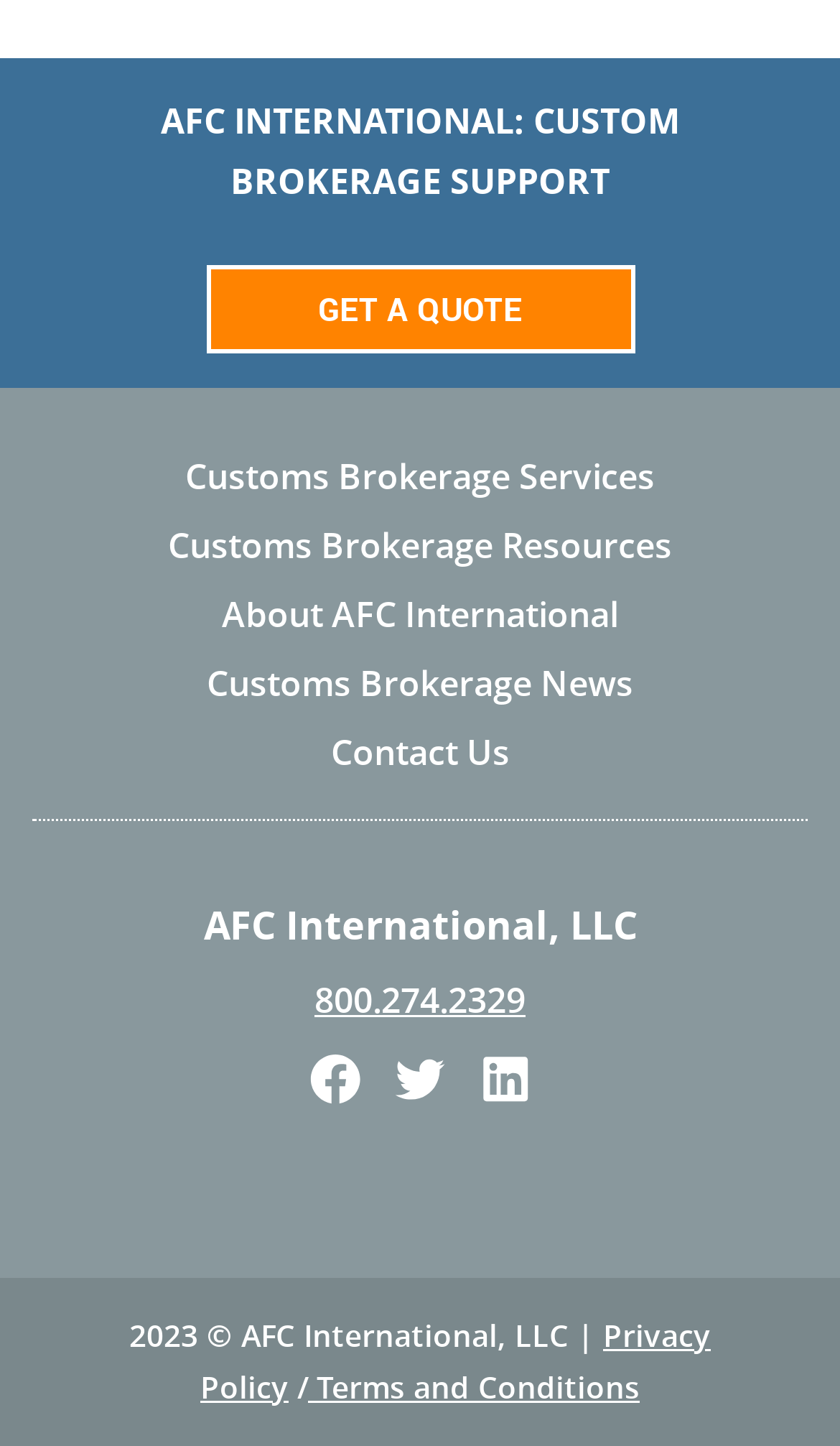Please mark the clickable region by giving the bounding box coordinates needed to complete this instruction: "Get a quote".

[0.245, 0.183, 0.755, 0.244]